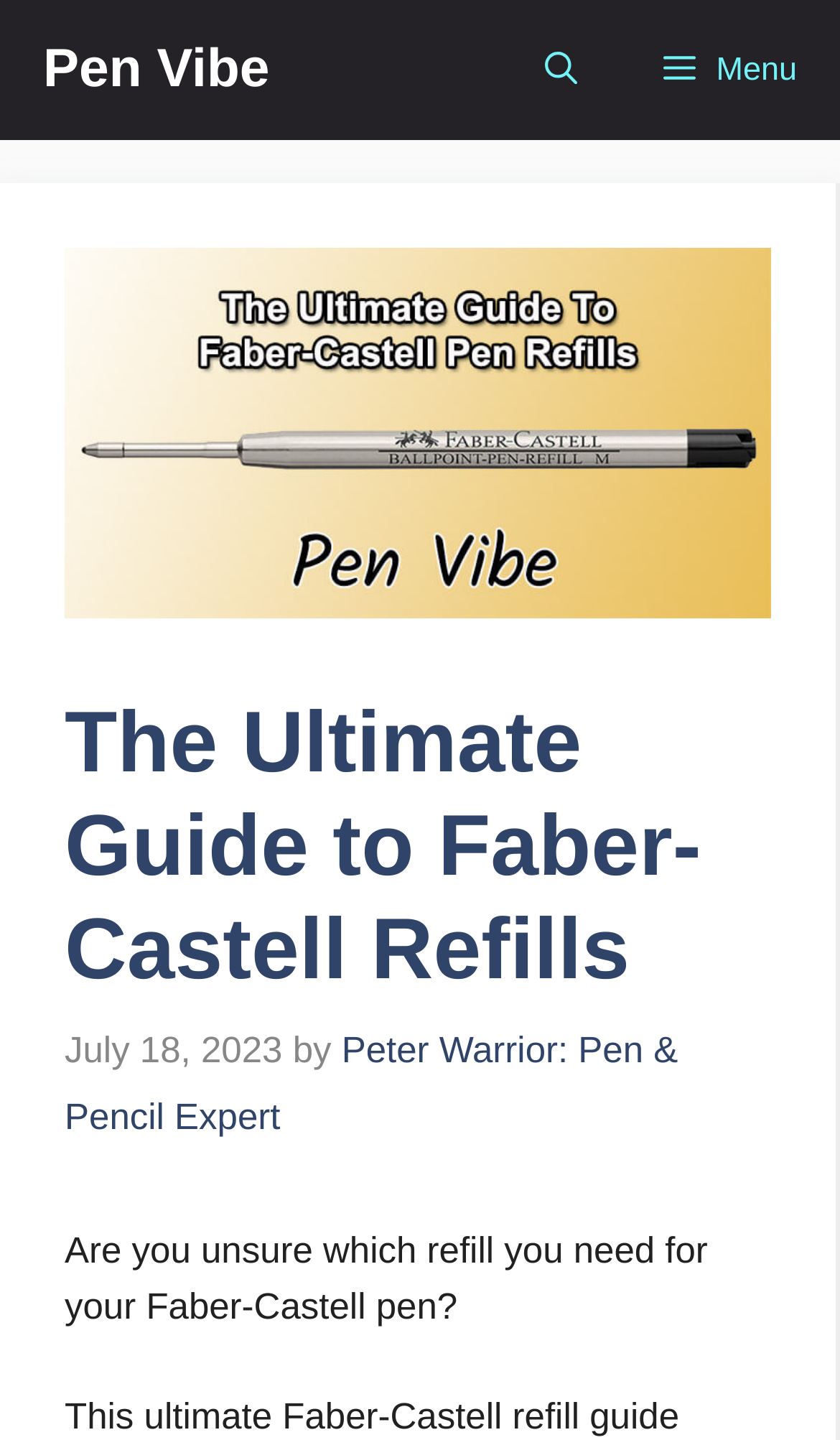Based on the provided description, "aria-label="Open Search Bar"", find the bounding box of the corresponding UI element in the screenshot.

[0.599, 0.0, 0.74, 0.097]